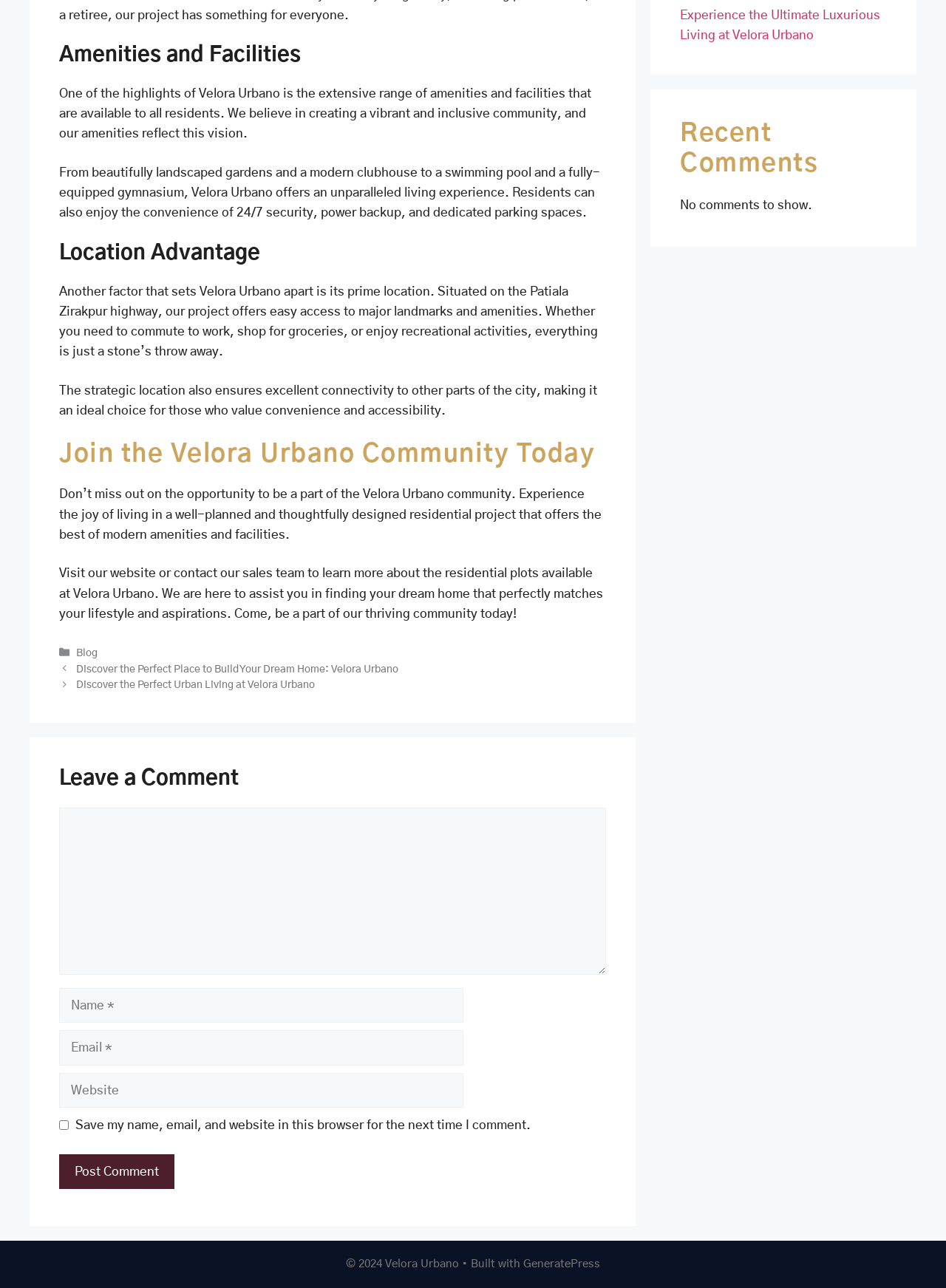Identify the bounding box coordinates for the UI element described as follows: "parent_node: Comment name="url" placeholder="Website"". Ensure the coordinates are four float numbers between 0 and 1, formatted as [left, top, right, bottom].

[0.062, 0.833, 0.49, 0.86]